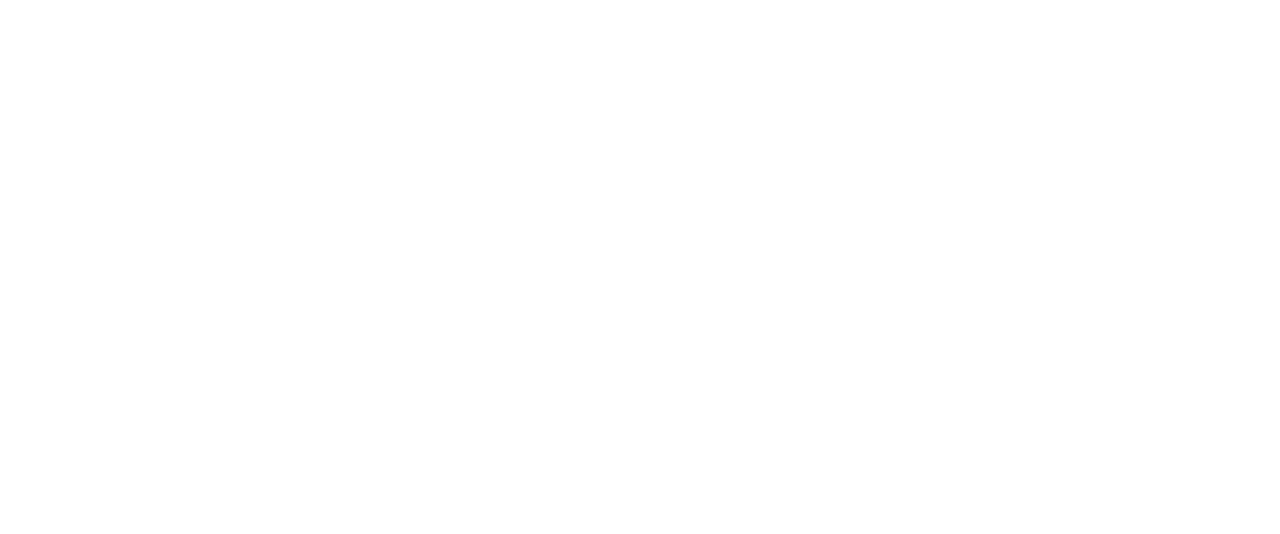Please answer the following question using a single word or phrase: 
What is the first action a user can take?

Connect With Me